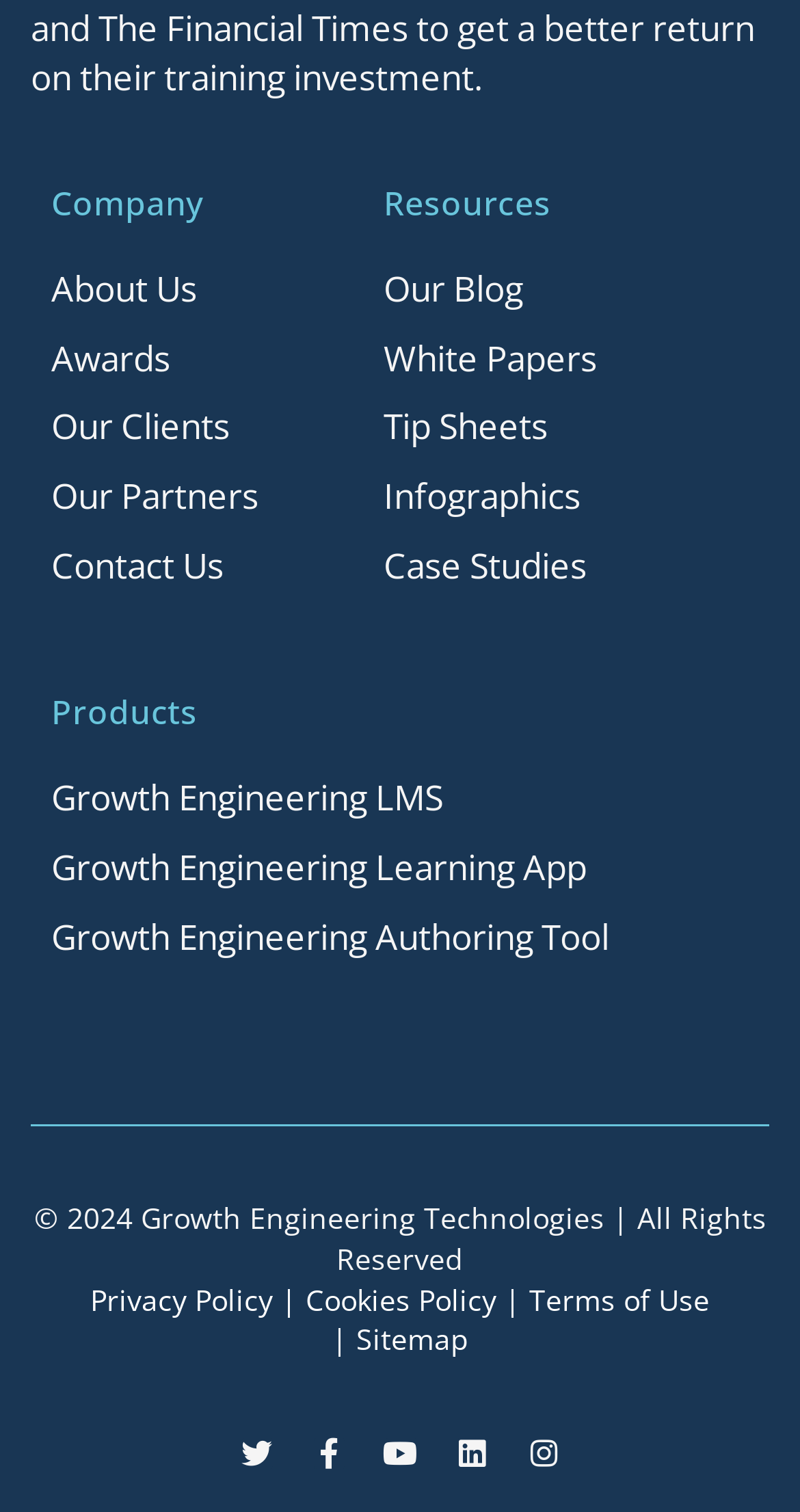Refer to the image and provide a thorough answer to this question:
What is the purpose of the 'Contact Us' link?

The 'Contact Us' link is likely to be used by users who want to get in touch with the company, whether it's to inquire about their products or services, provide feedback, or ask questions. The link may lead to a contact form, email address, or phone number.